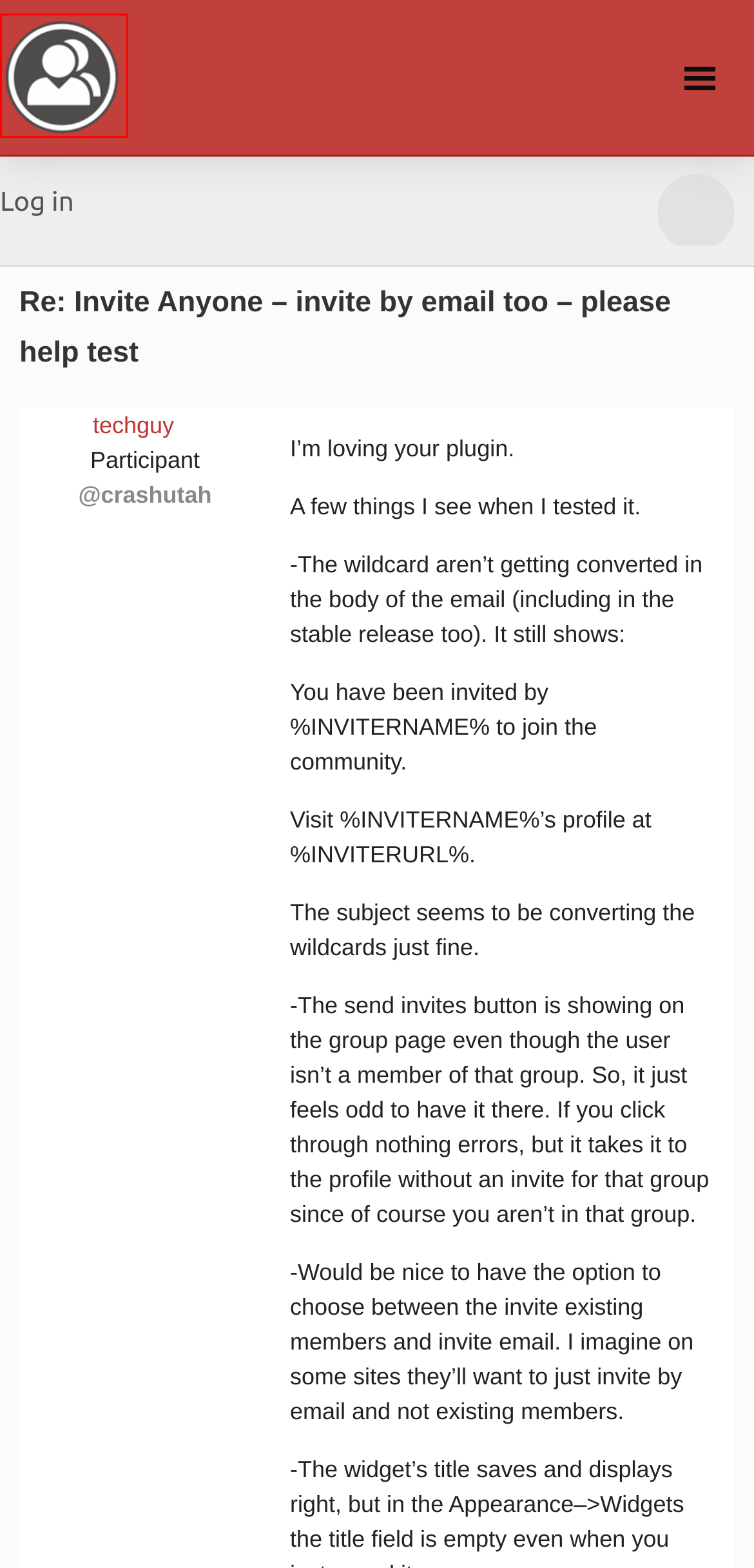You have a screenshot of a webpage with a red bounding box around an element. Select the webpage description that best matches the new webpage after clicking the element within the red bounding box. Here are the descriptions:
A. Topic: Invite Anyone – invite by email too – please help test · BuddyPress.org
B. WordPress.org Login | WordPress.org English
C. Topic Tag: widget · BuddyPress.org
D. techguy · BuddyPress.org
E. Topic Tag: message · BuddyPress.org
F. BuddyPress.org
G. Topic Tag: link · BuddyPress.org
H. Topic Tag: bug · BuddyPress.org

F